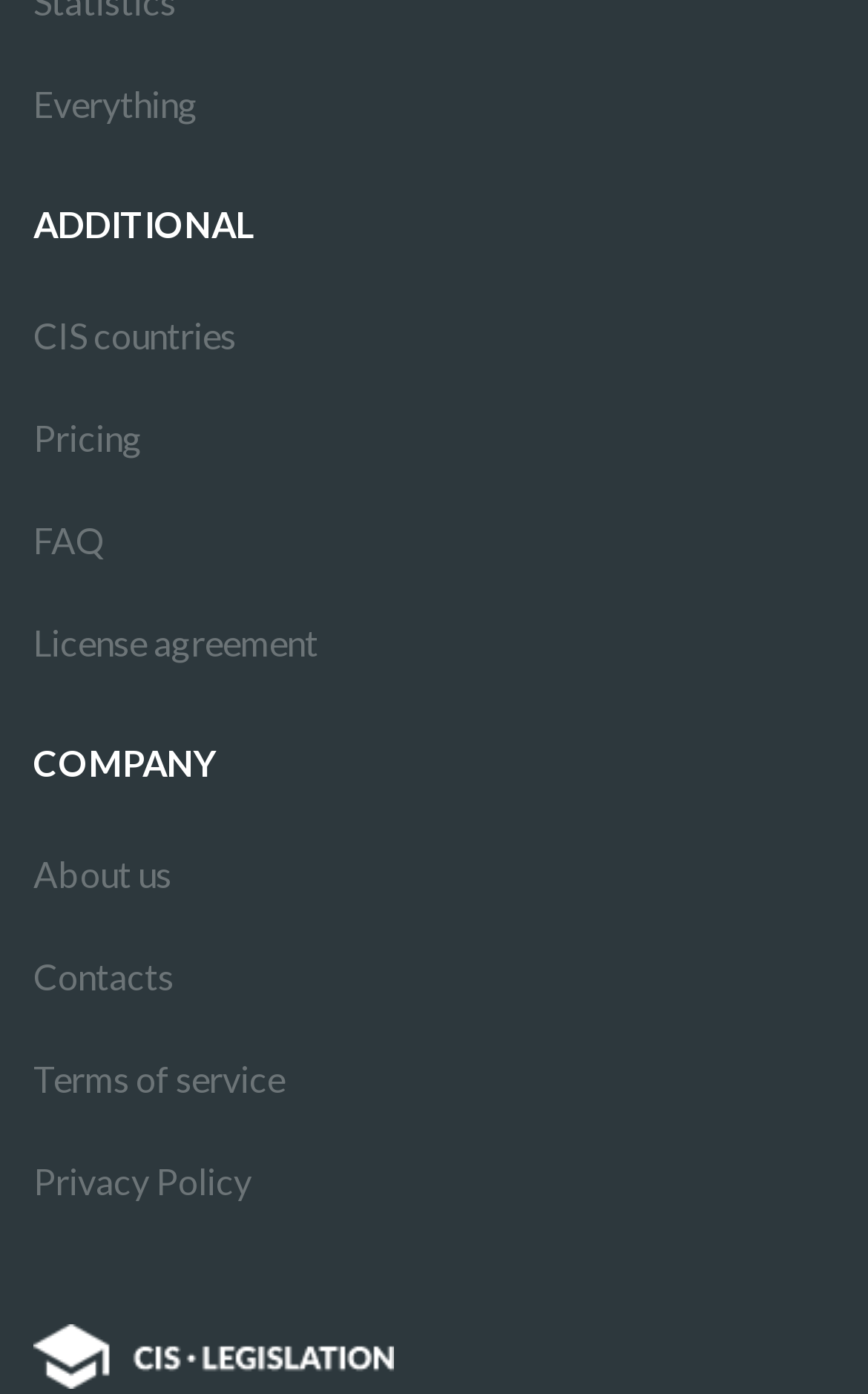Provide a single word or phrase to answer the given question: 
What is the first link on the webpage?

Everything